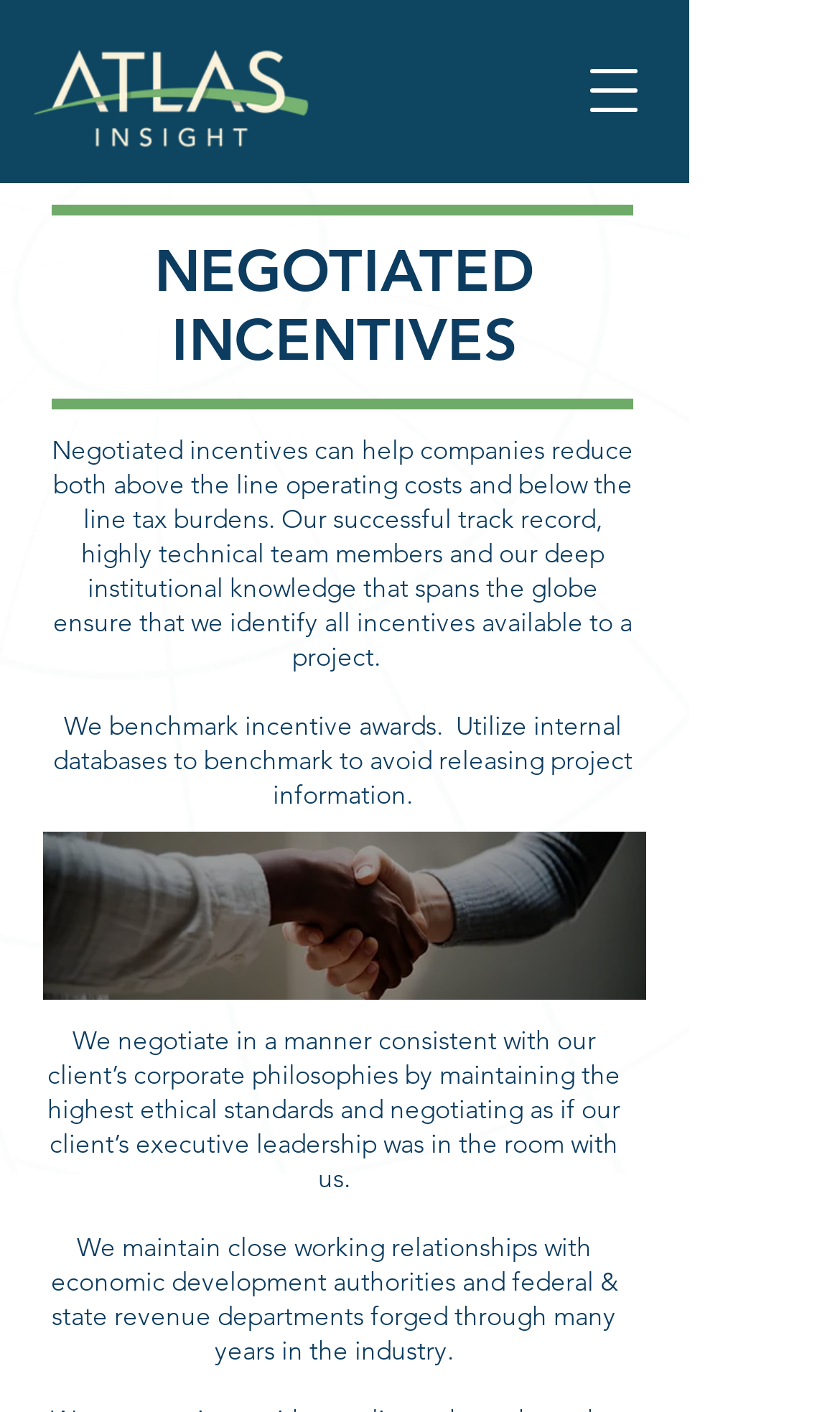Describe the webpage in detail, including text, images, and layout.

The webpage is about Atlas Insight, a company that offers end-to-end site selection services, incentive compliance, and government incentive consulting services. 

At the top right corner, there is a button to open a navigation menu. On the top left, there is a logo image of Atlas Insight, accompanied by a heading that reads "NEGOTIATED INCENTIVES". 

Below the logo, there is a paragraph of text that explains how negotiated incentives can help companies reduce operating costs and tax burdens. The text is divided into three sections, with the first section describing the company's successful track record and expertise in identifying available incentives. The second section explains how they benchmark incentive awards, and the third section describes their negotiation approach, which is consistent with their clients' corporate philosophies and maintains high ethical standards.

To the right of the second section of text, there is an image of a handshake, which likely represents partnership or agreement. 

At the bottom of the page, there are two more sections of text. The first section describes the company's close working relationships with economic development authorities and federal and state revenue departments. The second section appears to be an empty line, possibly used for formatting purposes.